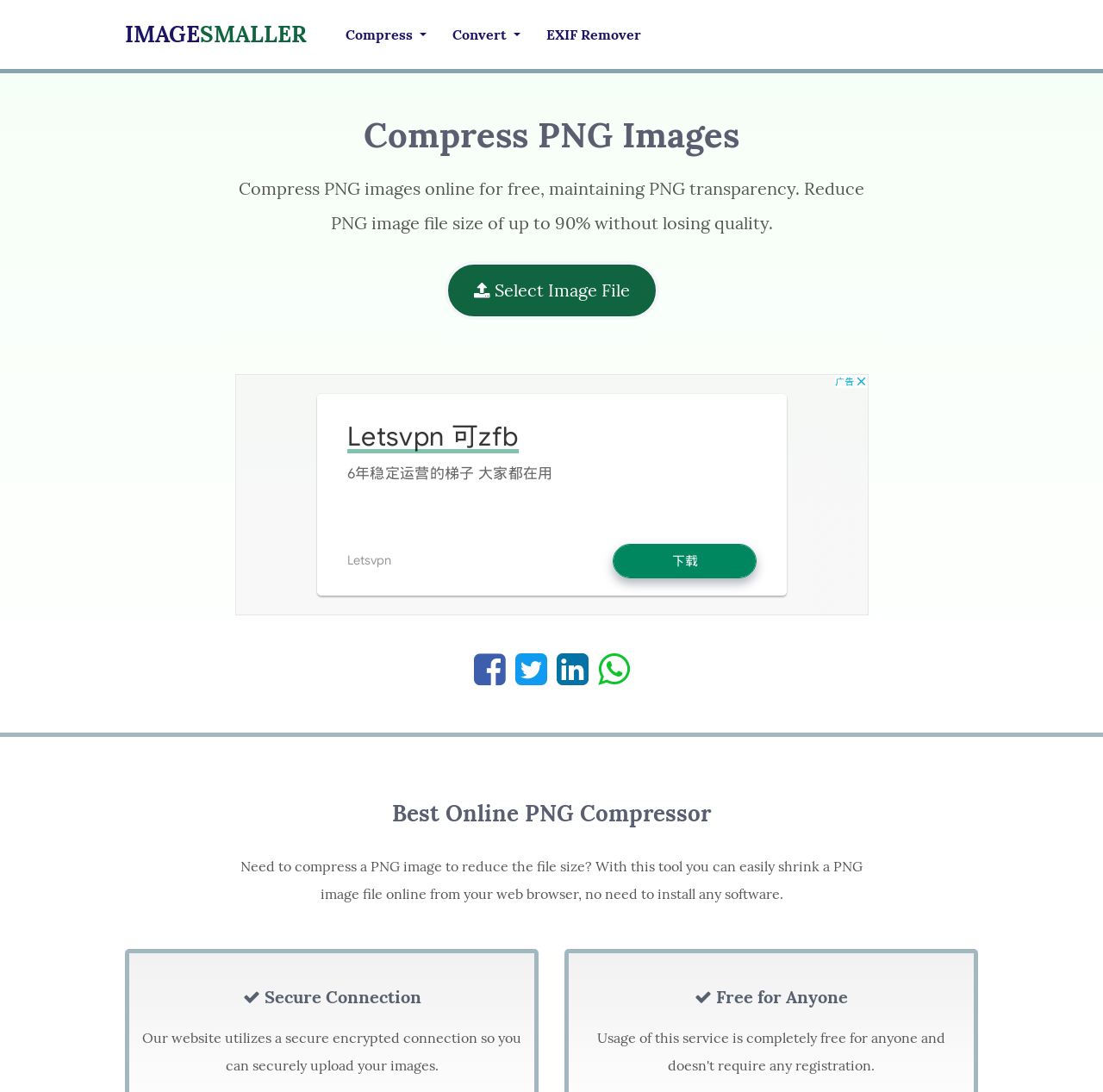Give a one-word or phrase response to the following question: What is the alternative action button to 'Compress'?

Convert